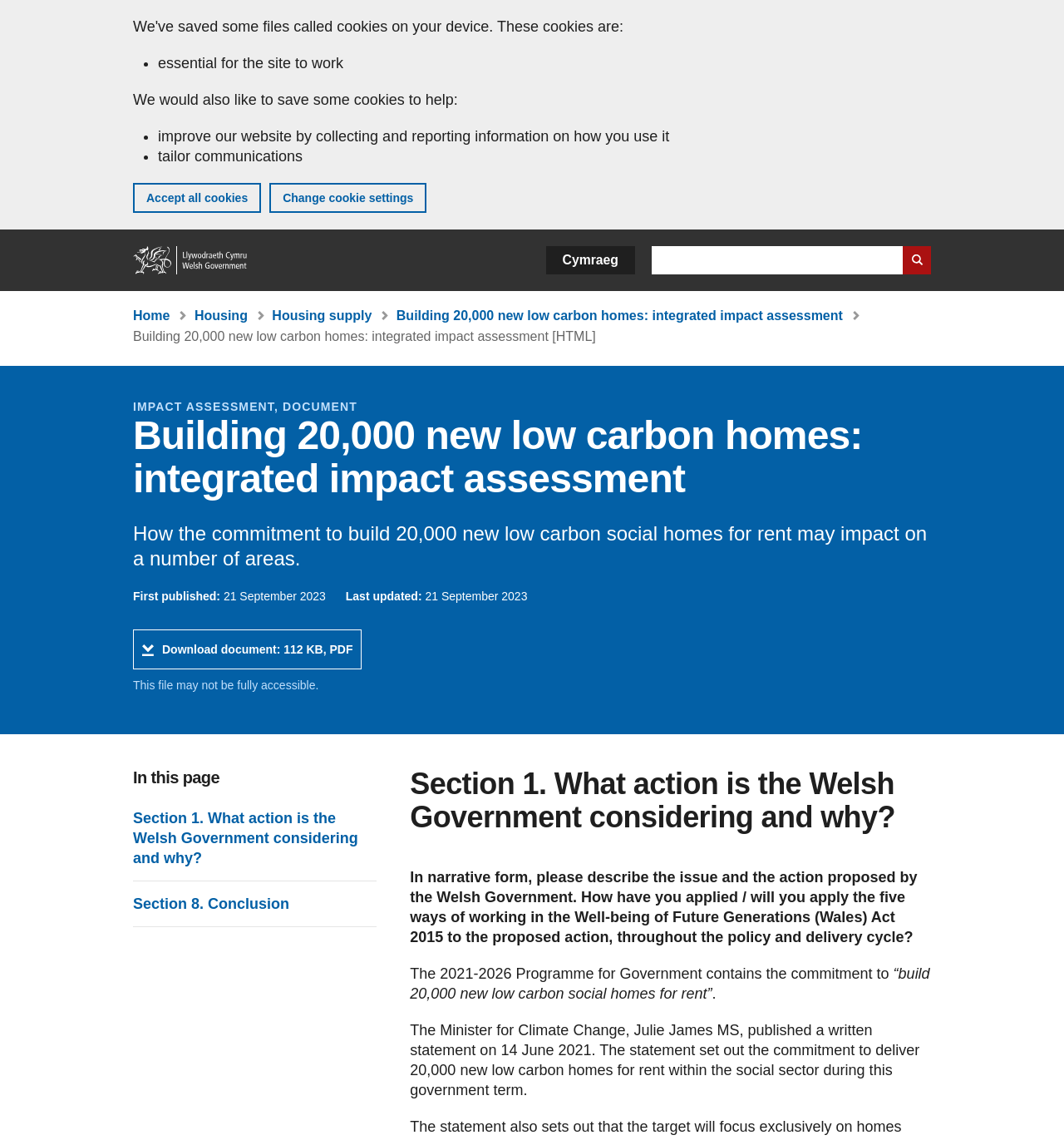Determine the bounding box of the UI element mentioned here: "Housing supply (Sub-topic)". The coordinates must be in the format [left, top, right, bottom] with values ranging from 0 to 1.

[0.256, 0.271, 0.349, 0.283]